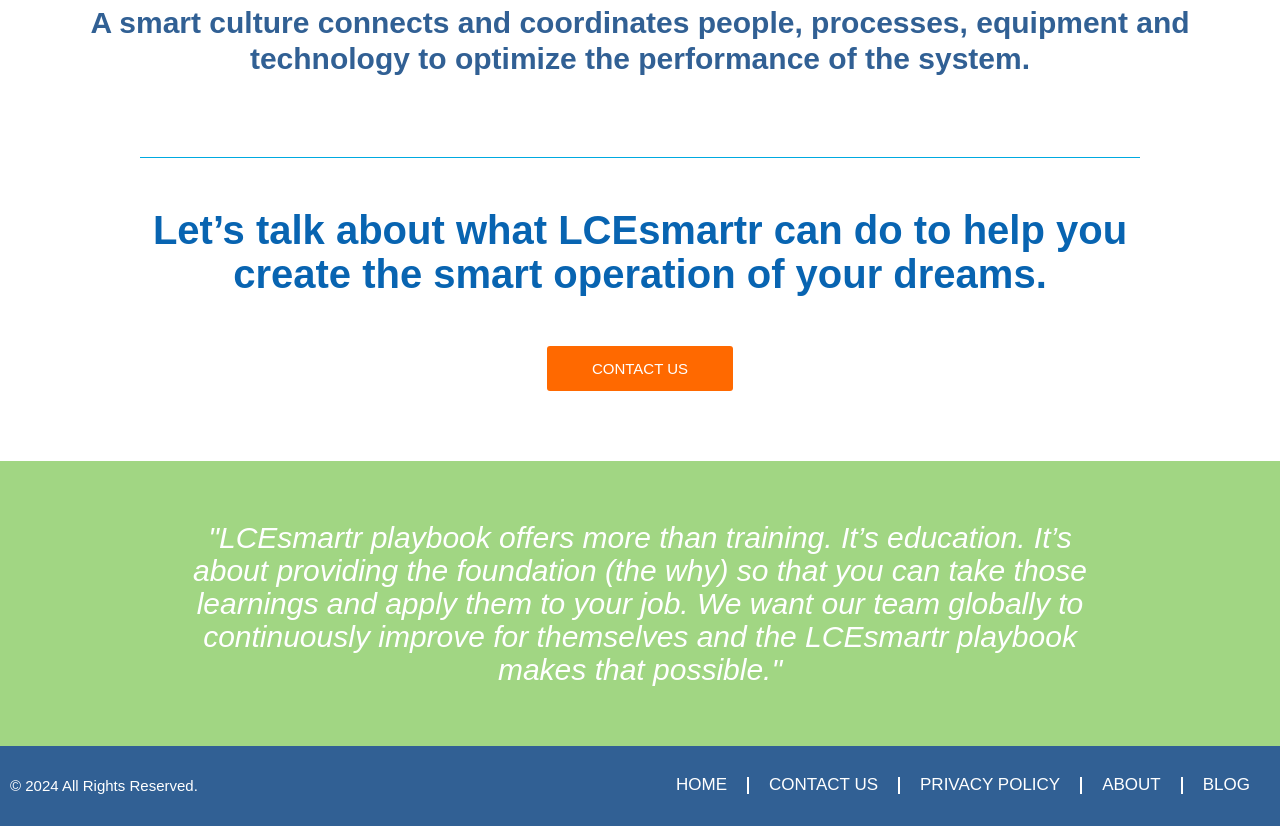How many links are in the footer section?
Kindly give a detailed and elaborate answer to the question.

The footer section contains 5 links, namely 'HOME', 'CONTACT US', 'PRIVACY POLICY', 'ABOUT', and 'BLOG', which are located at the bottom of the webpage.